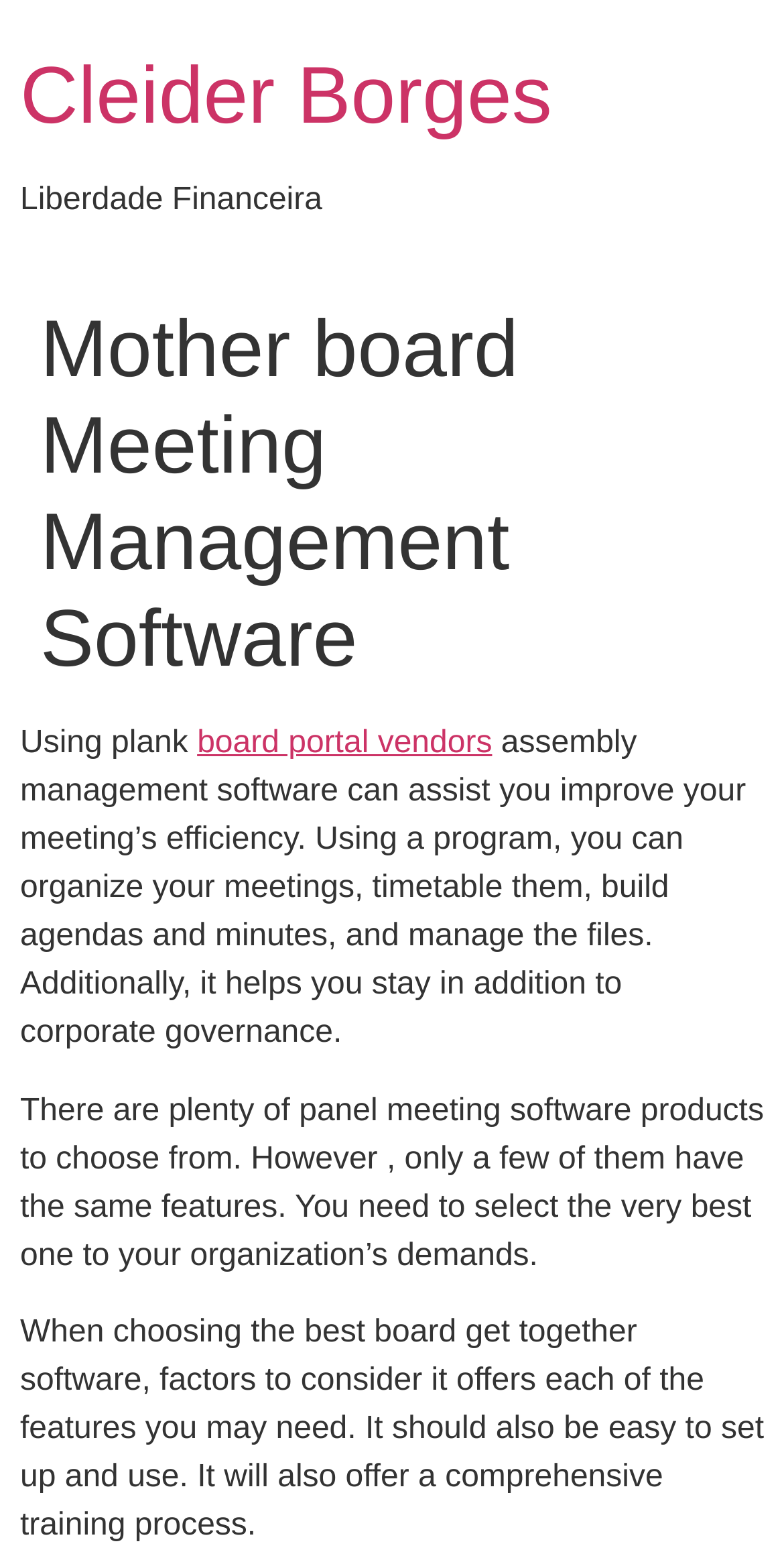What is mentioned as an alternative to assembly management software?
Based on the visual content, answer with a single word or a brief phrase.

Plank